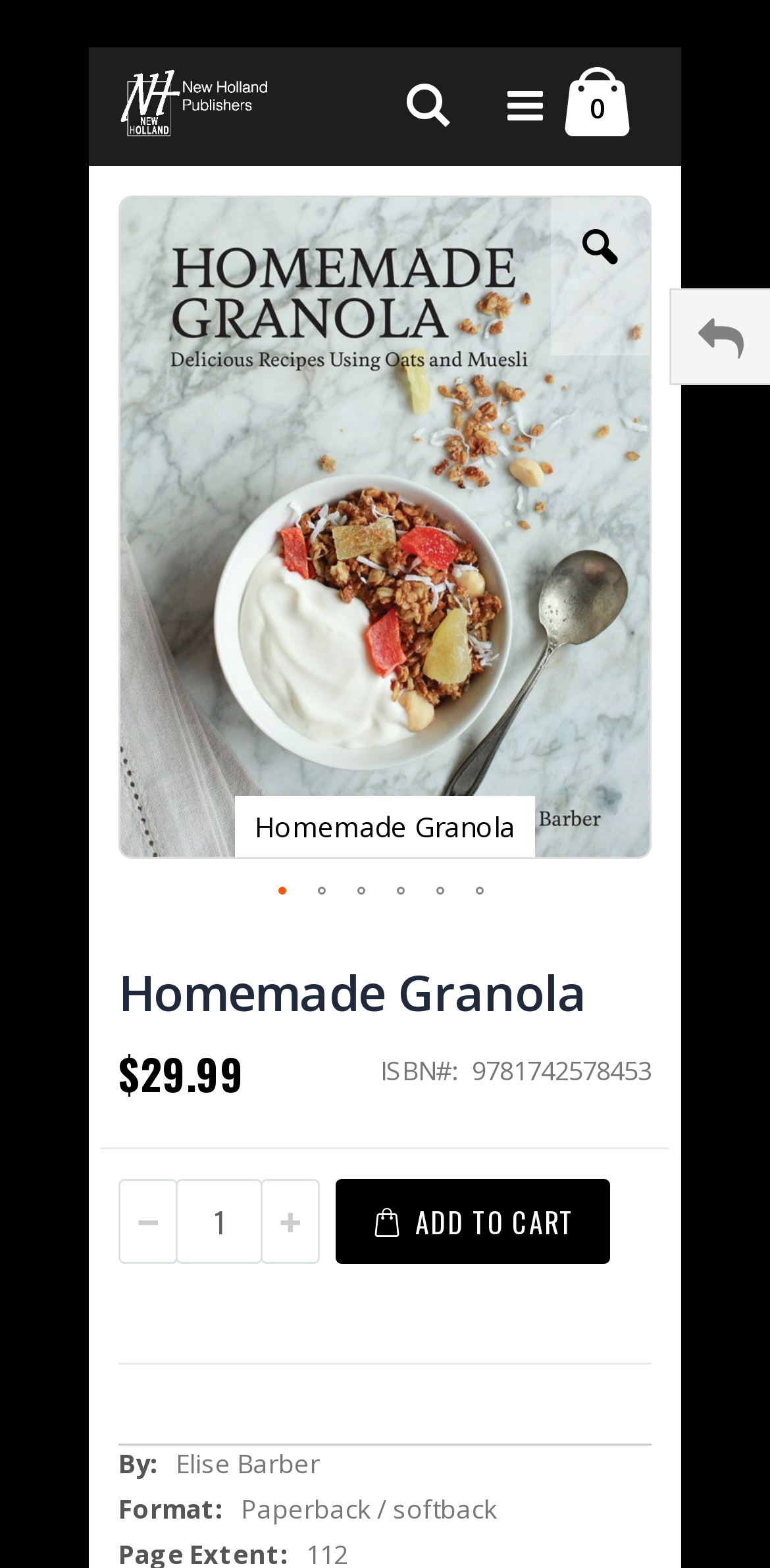What is the ISBN of the book?
Please provide a detailed answer to the question.

I found the ISBN of the book by looking at the LayoutTable element, which contains a StaticText element with the text 'ISBN' and another StaticText element with the text '9781742578453'.